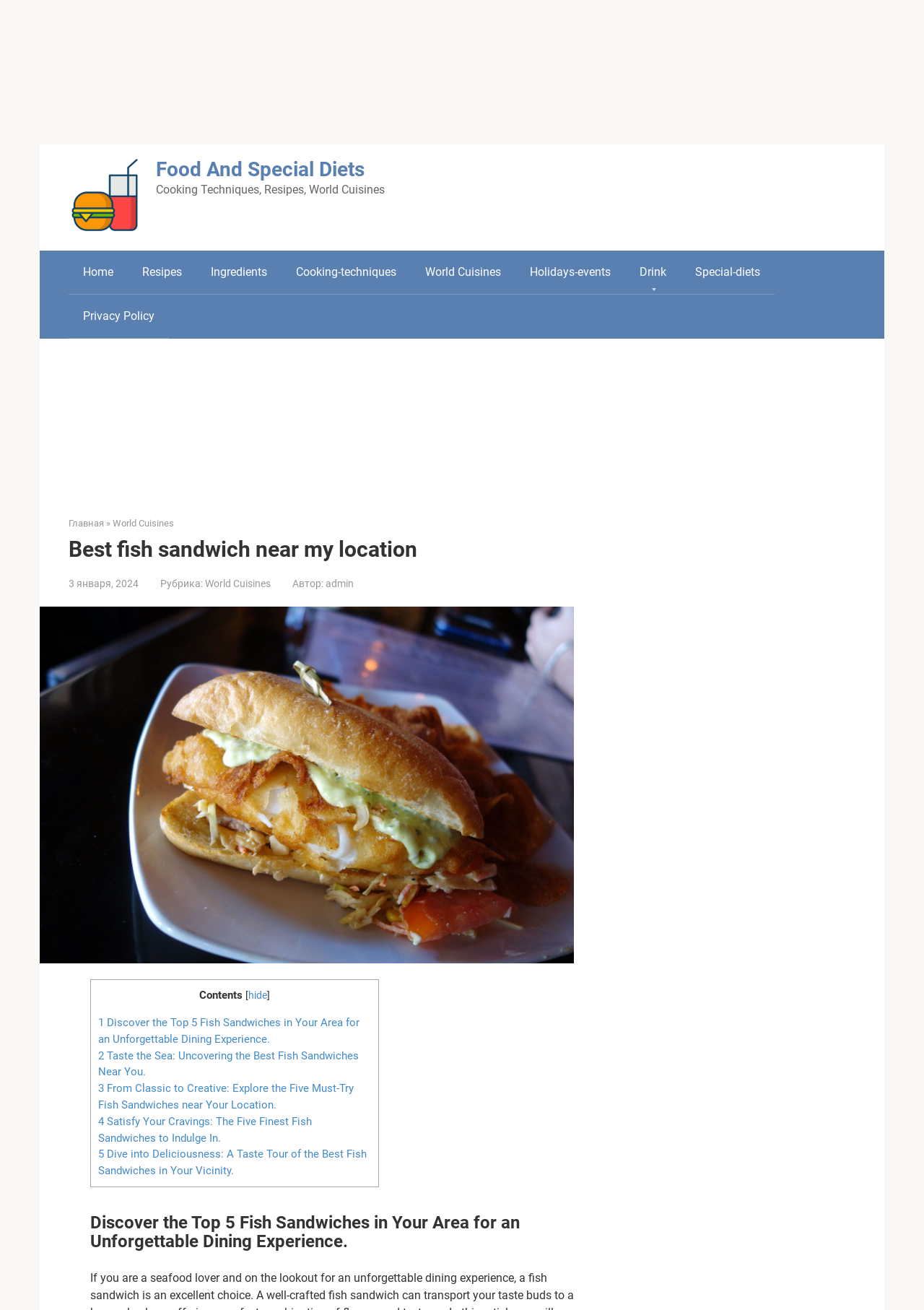Identify the bounding box coordinates of the area that should be clicked in order to complete the given instruction: "View the 'Best fish sandwich near my location' article". The bounding box coordinates should be four float numbers between 0 and 1, i.e., [left, top, right, bottom].

[0.074, 0.41, 0.621, 0.452]